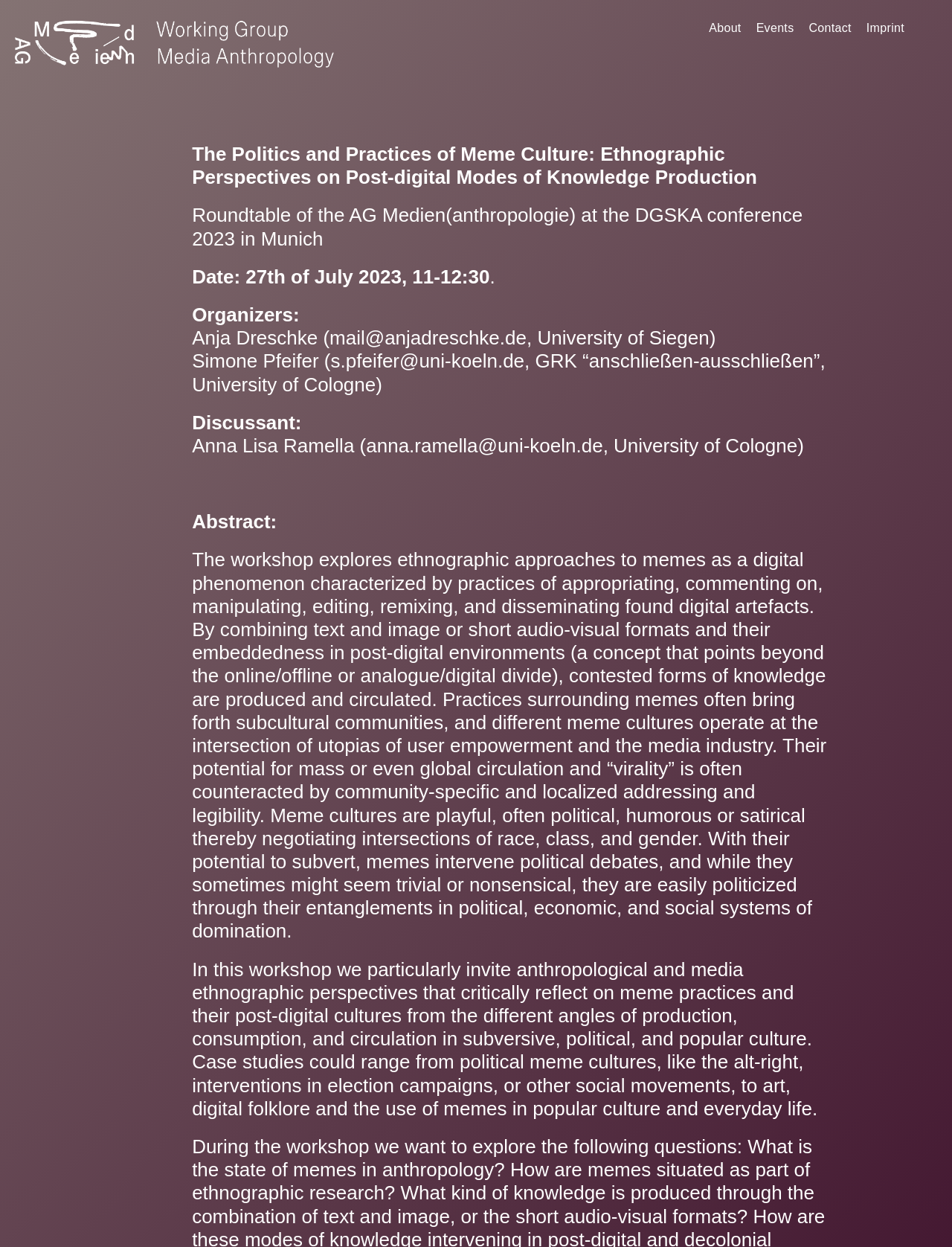Use a single word or phrase to answer the question:
What is the event date?

27th of July 2023